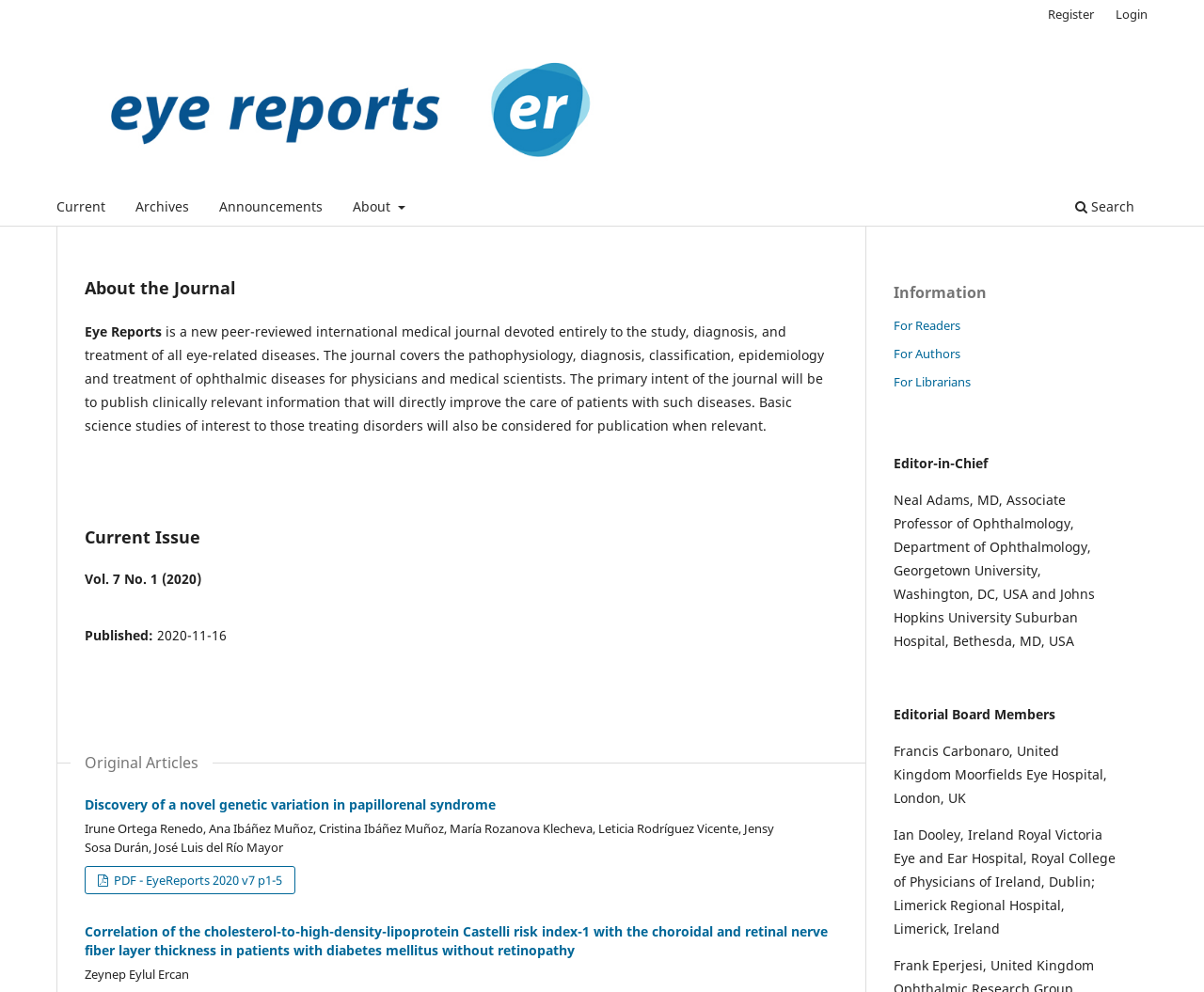Determine the bounding box coordinates for the area that should be clicked to carry out the following instruction: "View the 'Original Articles' section".

[0.059, 0.754, 0.177, 0.783]